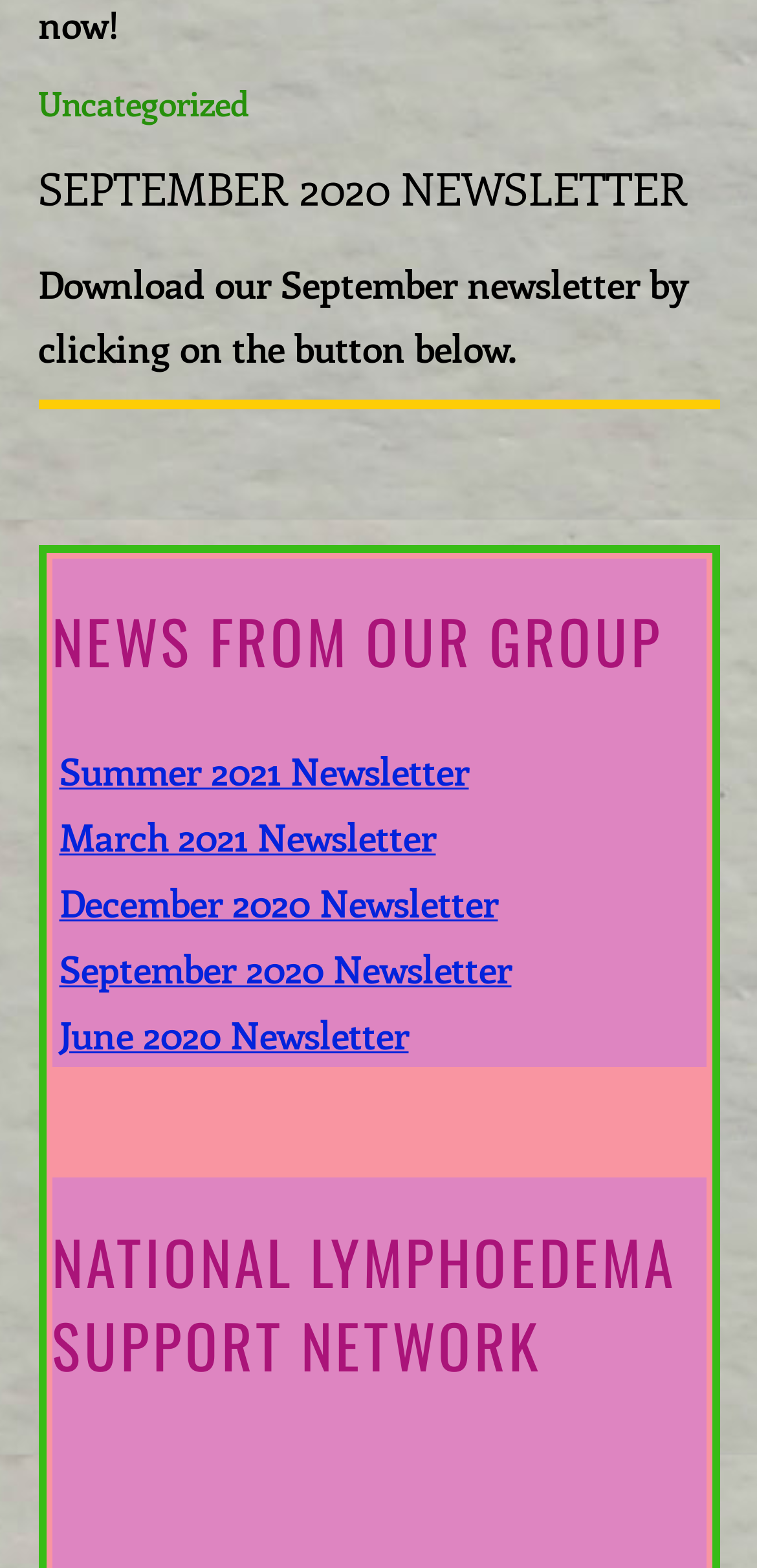What month is the first newsletter about?
Give a single word or phrase answer based on the content of the image.

September